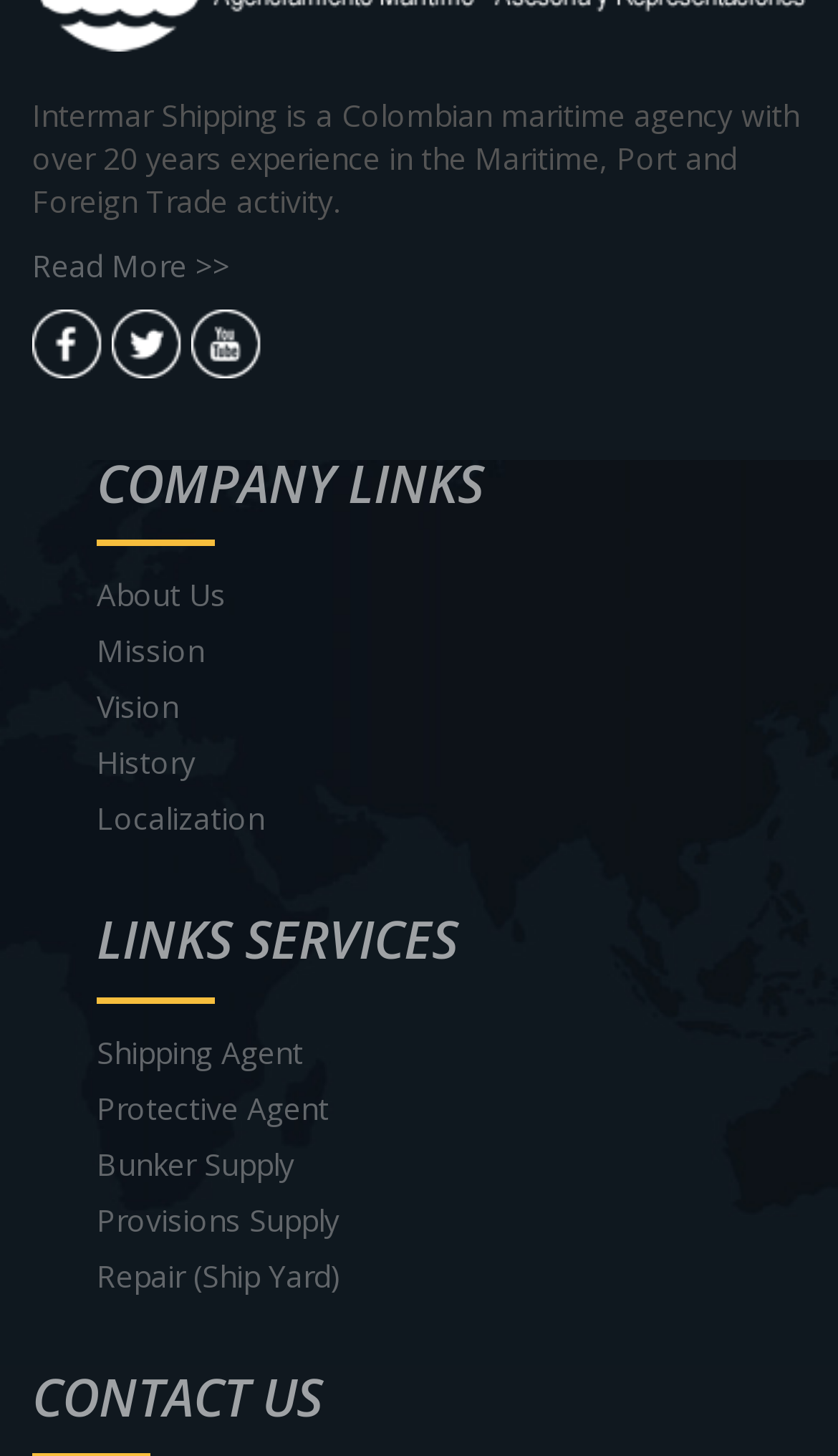Determine the bounding box coordinates for the UI element matching this description: "Protective Agent".

[0.115, 0.746, 0.392, 0.775]